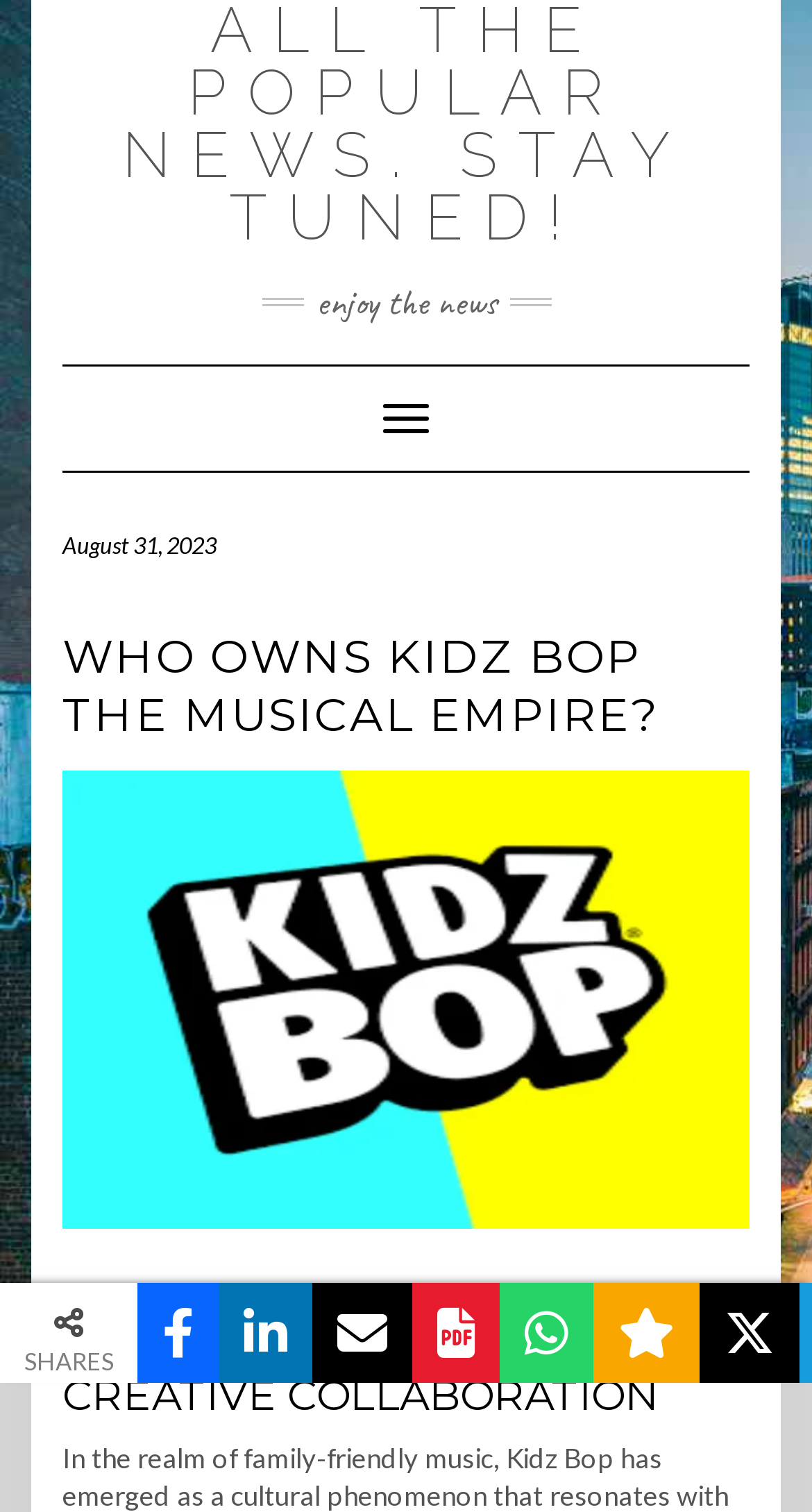Determine the bounding box of the UI component based on this description: "Toggle Navigation". The bounding box coordinates should be four float values between 0 and 1, i.e., [left, top, right, bottom].

[0.444, 0.253, 0.556, 0.3]